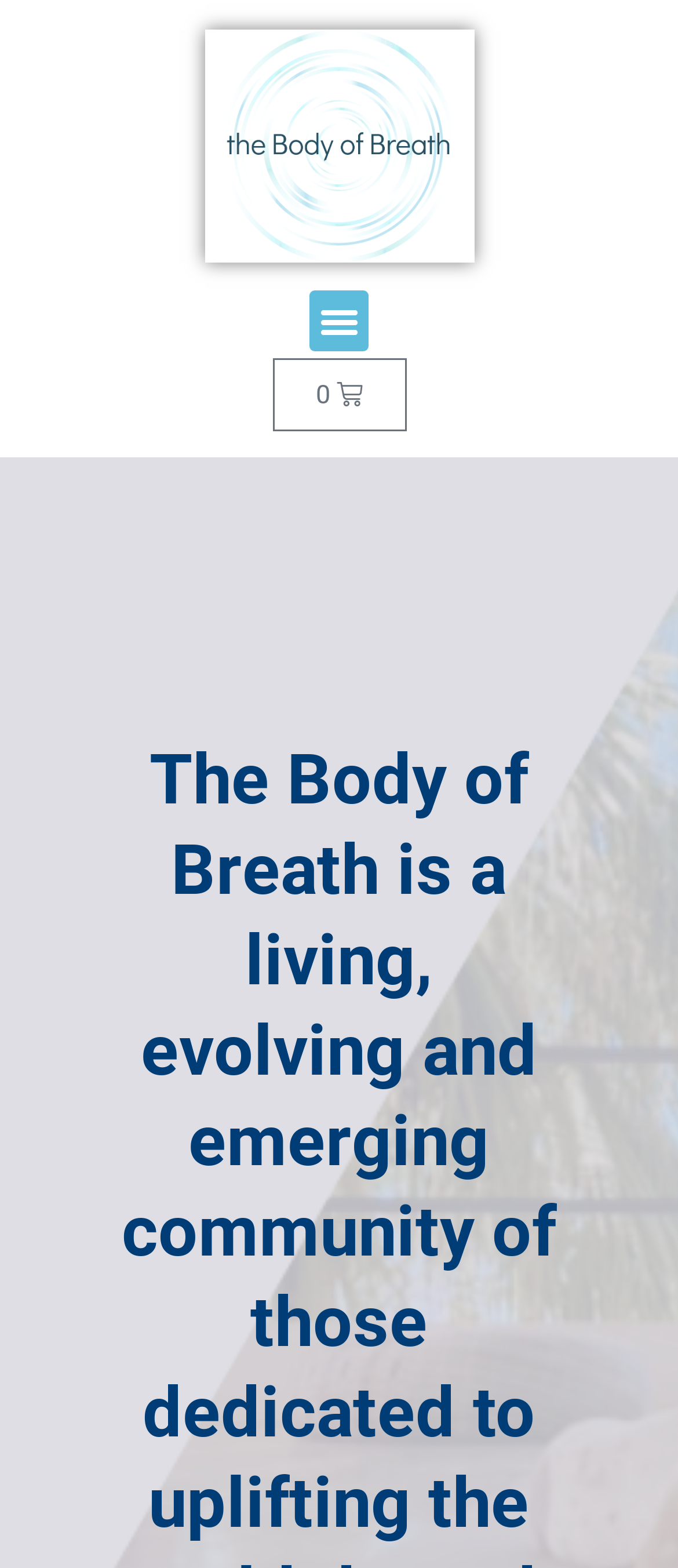Bounding box coordinates must be specified in the format (top-left x, top-left y, bottom-right x, bottom-right y). All values should be floating point numbers between 0 and 1. What are the bounding box coordinates of the UI element described as: Menu

[0.456, 0.185, 0.544, 0.223]